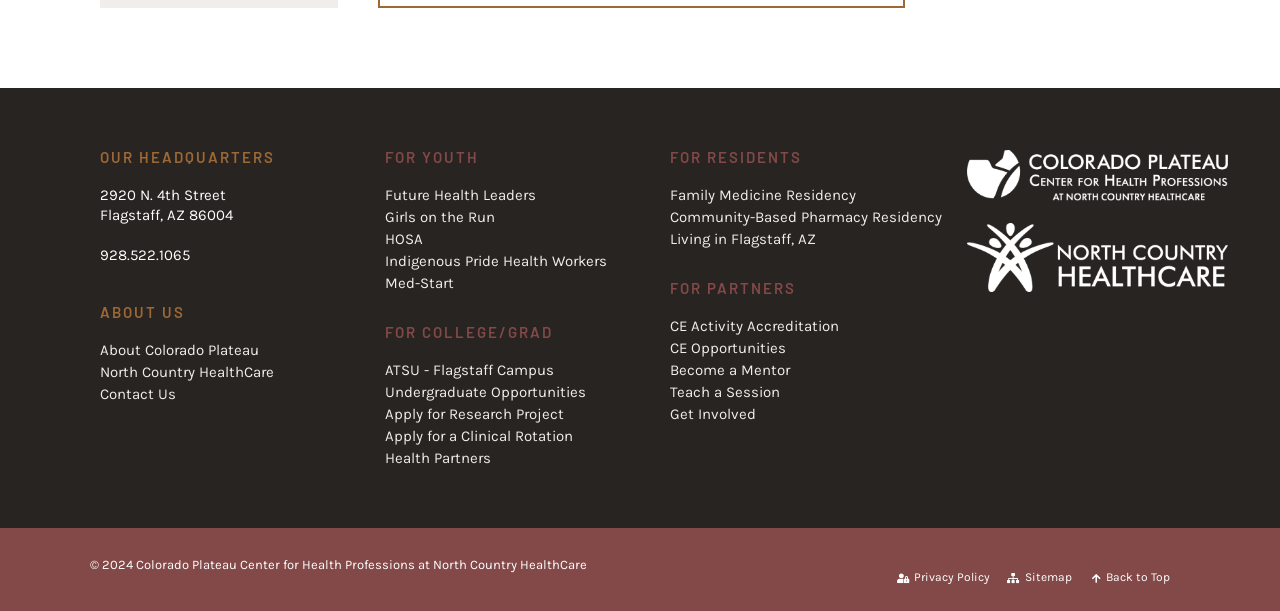Determine the bounding box of the UI component based on this description: "Sitemap". The bounding box coordinates should be four float values between 0 and 1, i.e., [left, top, right, bottom].

[0.787, 0.926, 0.837, 0.966]